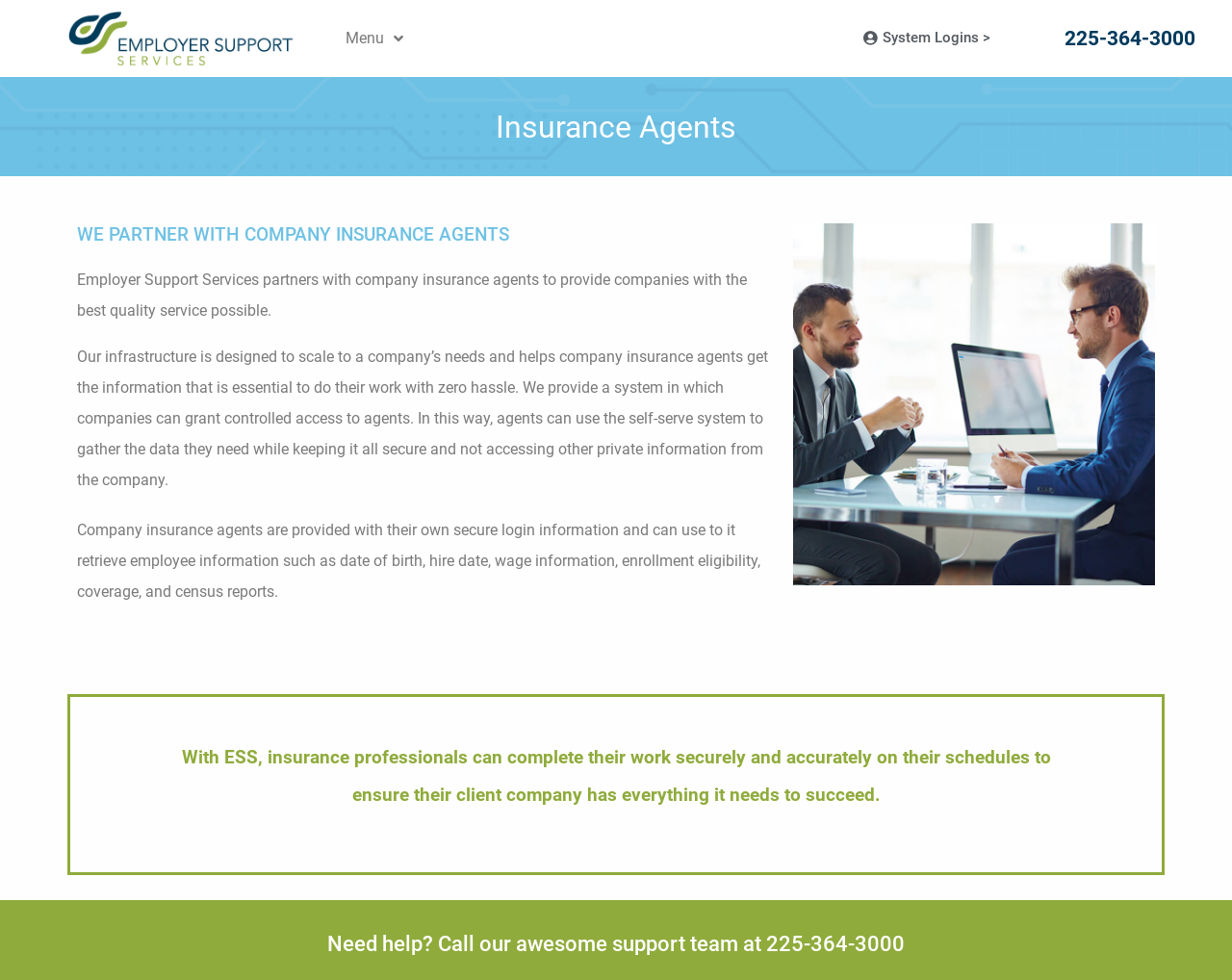What do company insurance agents get from ESS?
Using the details from the image, give an elaborate explanation to answer the question.

I found this information by reading the text on the webpage, which states that 'Company insurance agents are provided with their own secure login information and can use to it retrieve employee information...'.